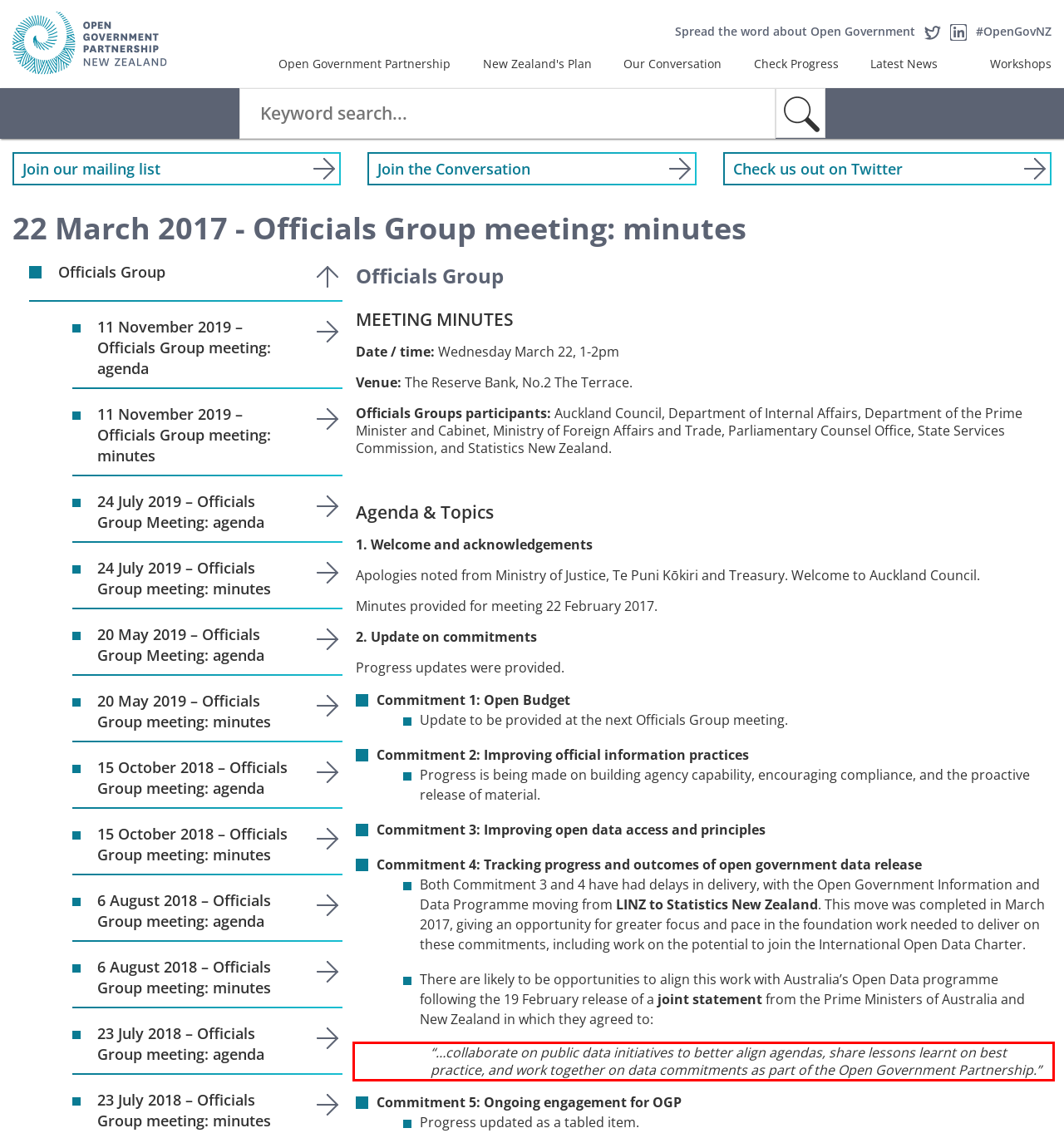The screenshot you have been given contains a UI element surrounded by a red rectangle. Use OCR to read and extract the text inside this red rectangle.

“…collaborate on public data initiatives to better align agendas, share lessons learnt on best practice, and work together on data commitments as part of the Open Government Partnership.”